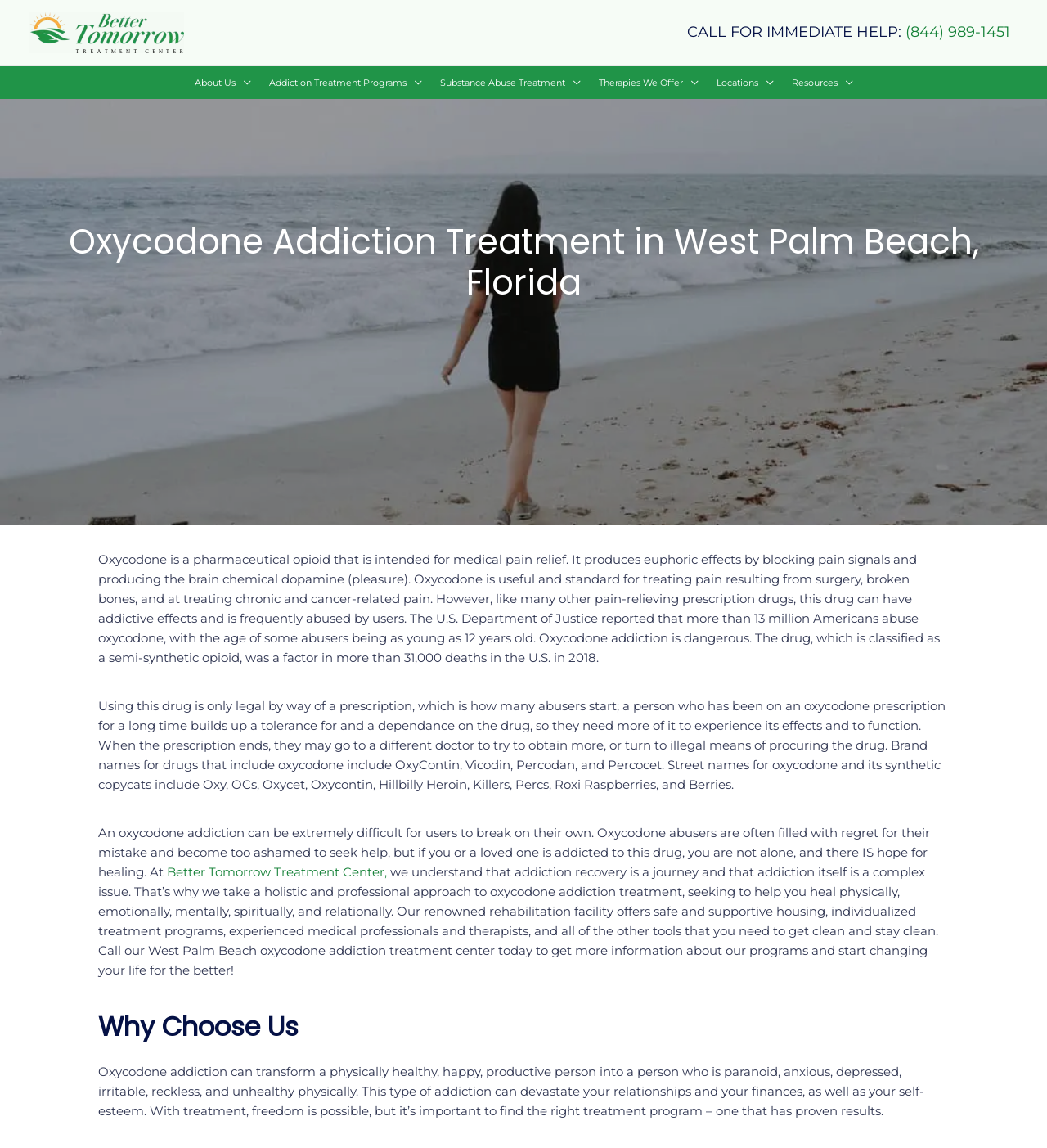Based on the provided description, "aria-label="Open Search Bar"", find the bounding box of the corresponding UI element in the screenshot.

None